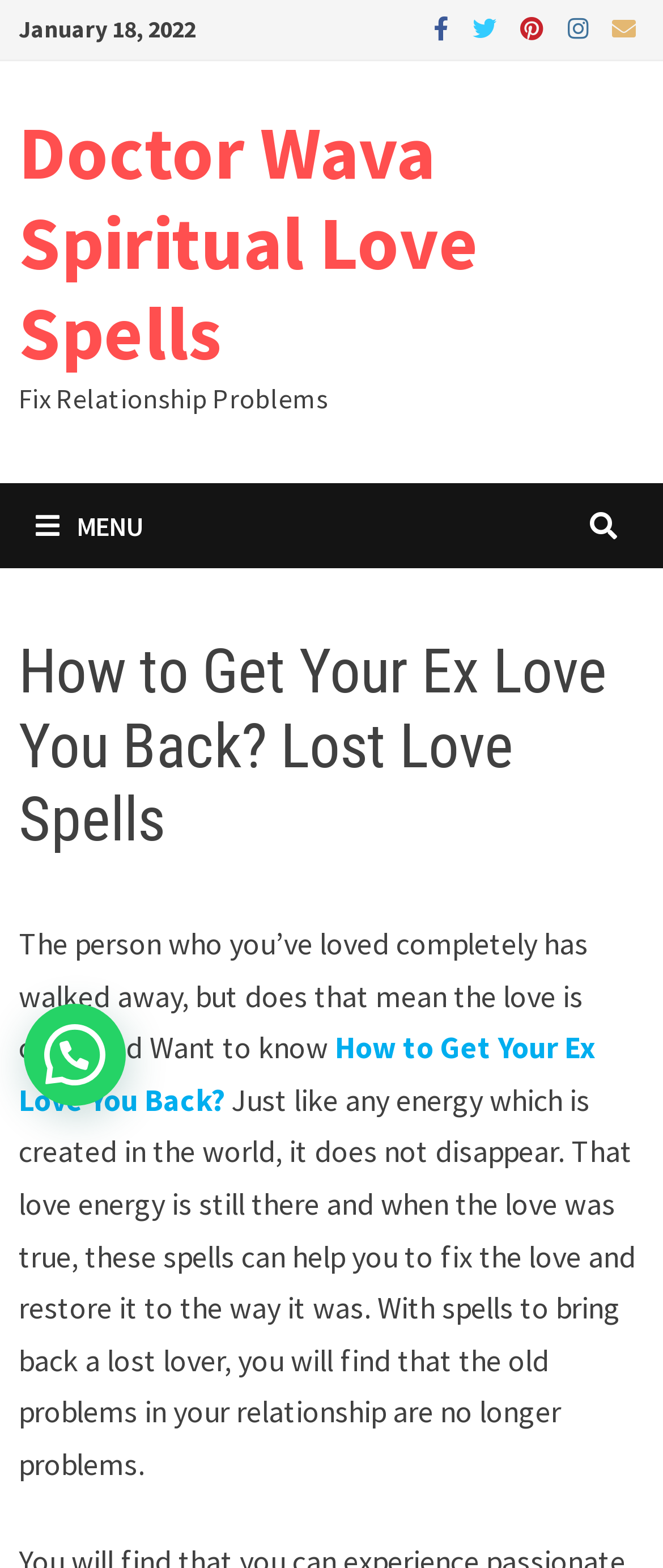Identify and provide the bounding box coordinates of the UI element described: "Doctor Wava Spiritual Love Spells". The coordinates should be formatted as [left, top, right, bottom], with each number being a float between 0 and 1.

[0.029, 0.067, 0.723, 0.242]